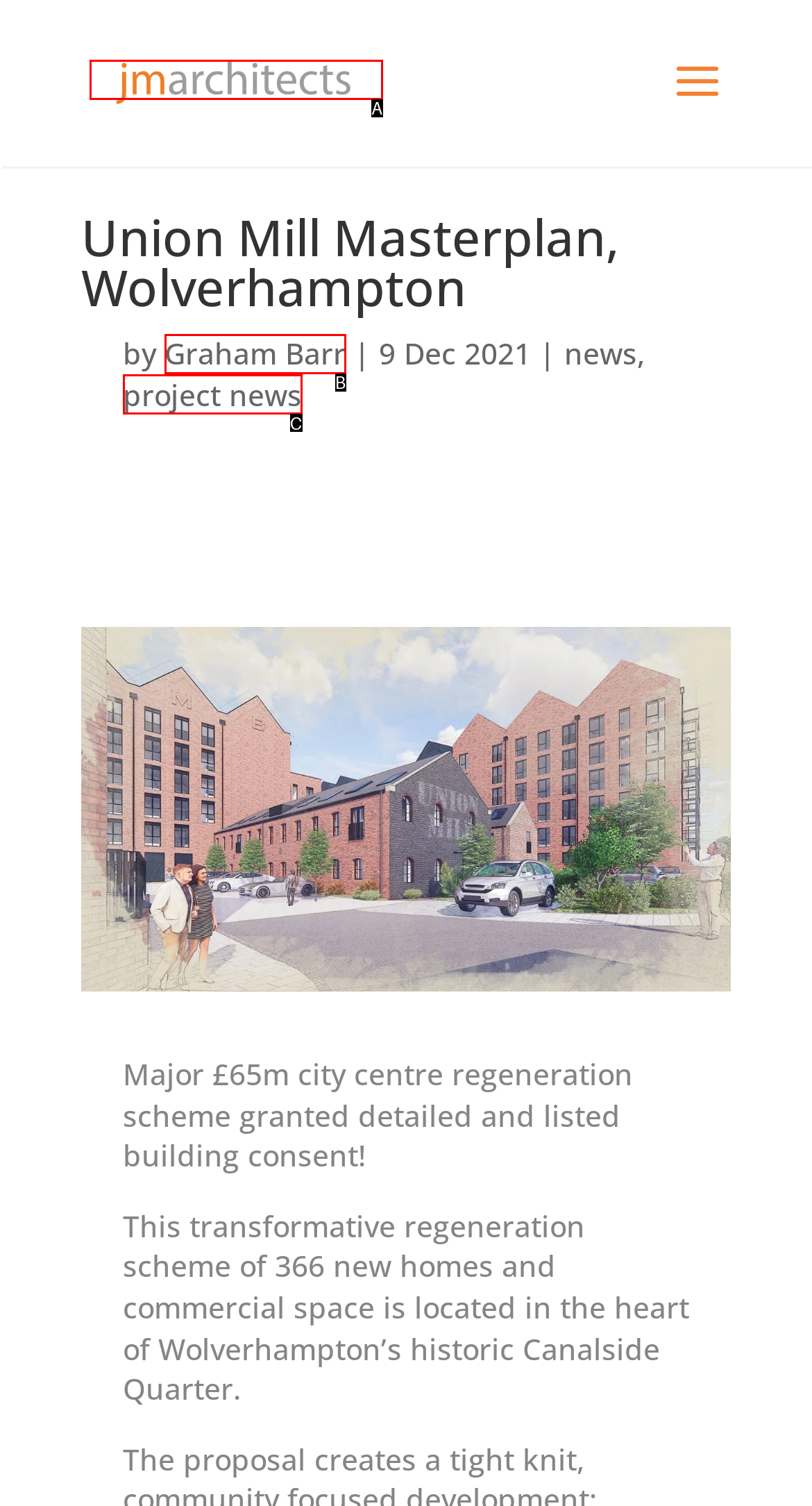From the choices given, find the HTML element that matches this description: Graham Barr. Answer with the letter of the selected option directly.

B